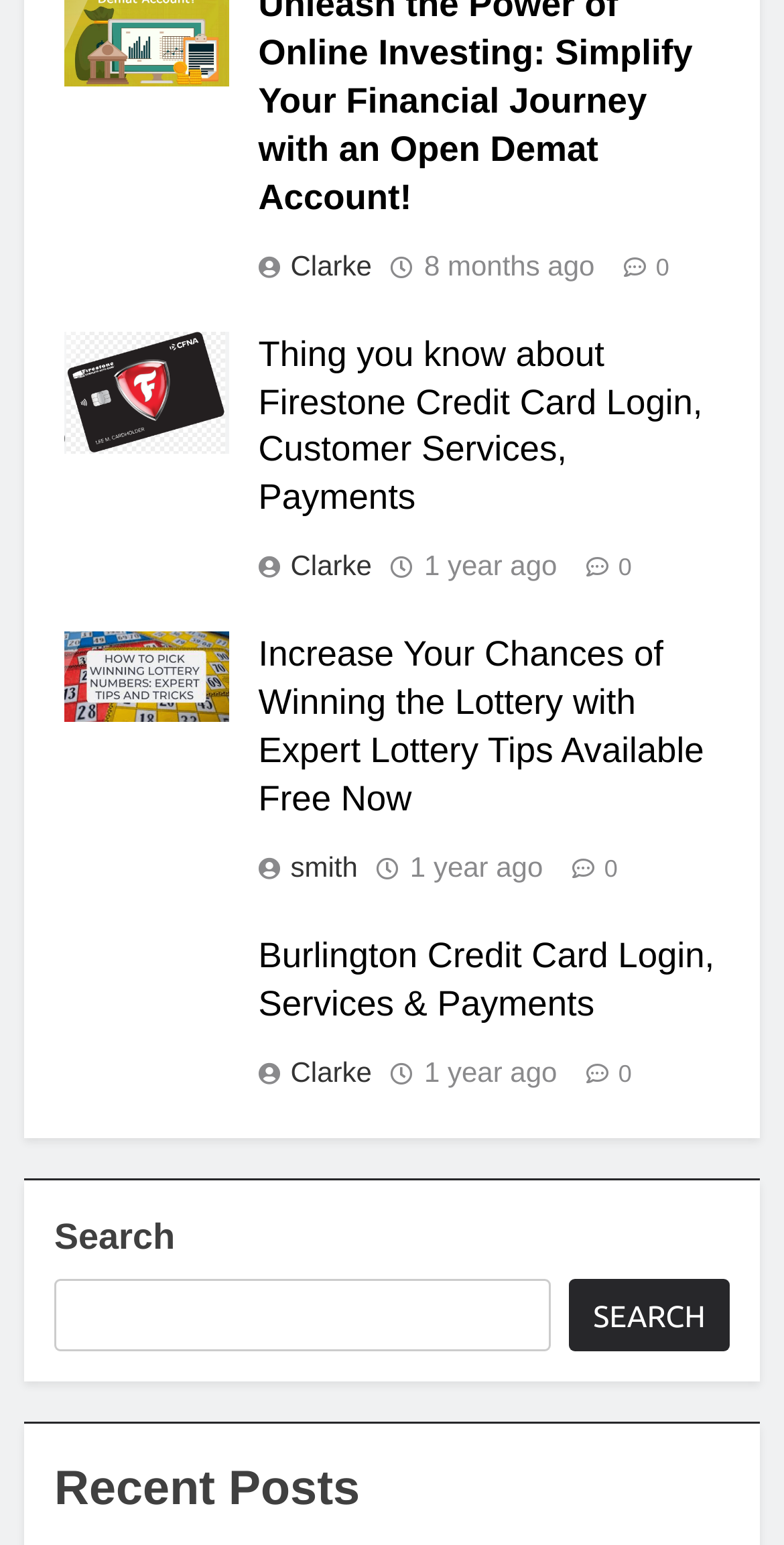Determine the bounding box for the UI element that matches this description: "Clarke".

[0.329, 0.356, 0.492, 0.377]